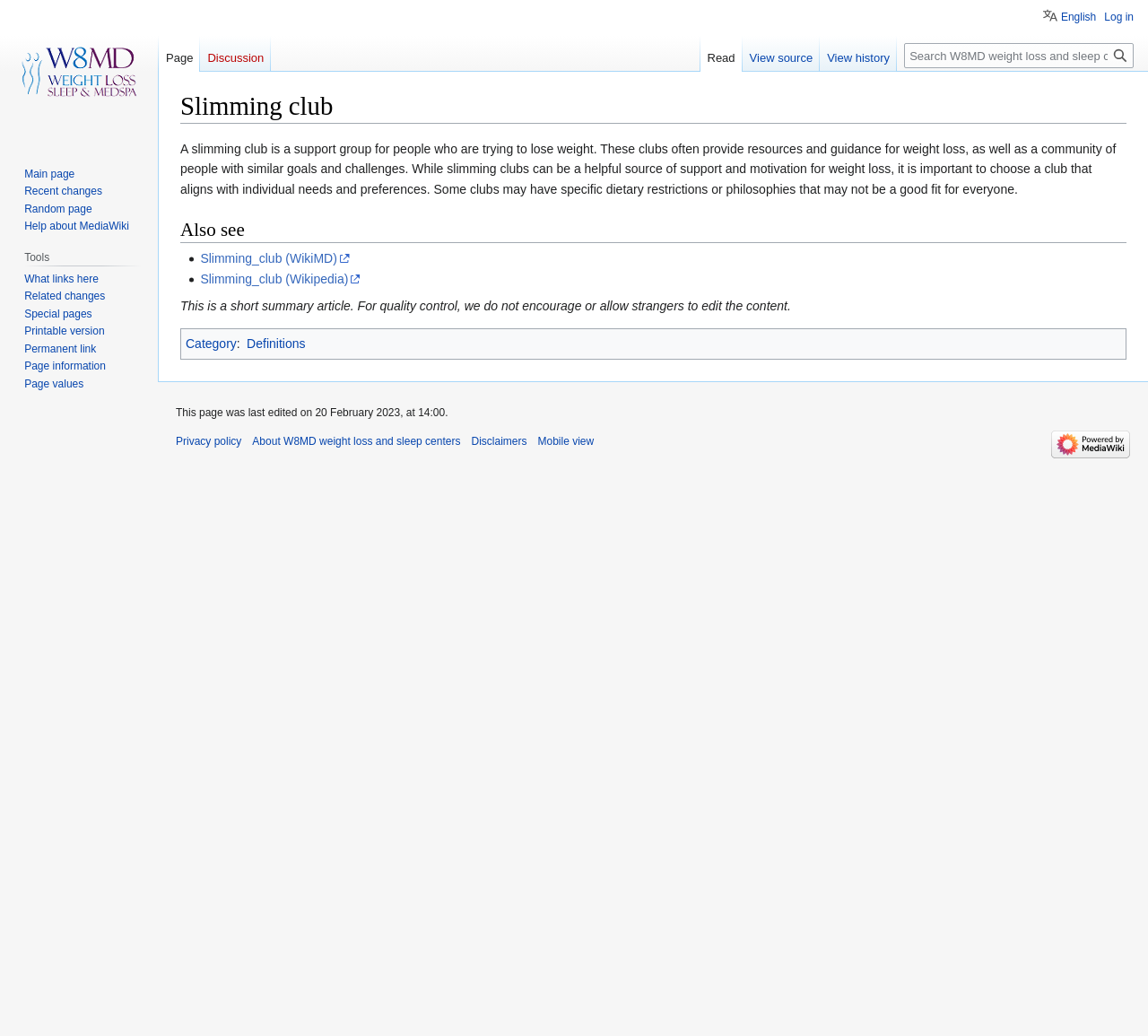Can you find the bounding box coordinates of the area I should click to execute the following instruction: "Log in"?

[0.962, 0.01, 0.988, 0.023]